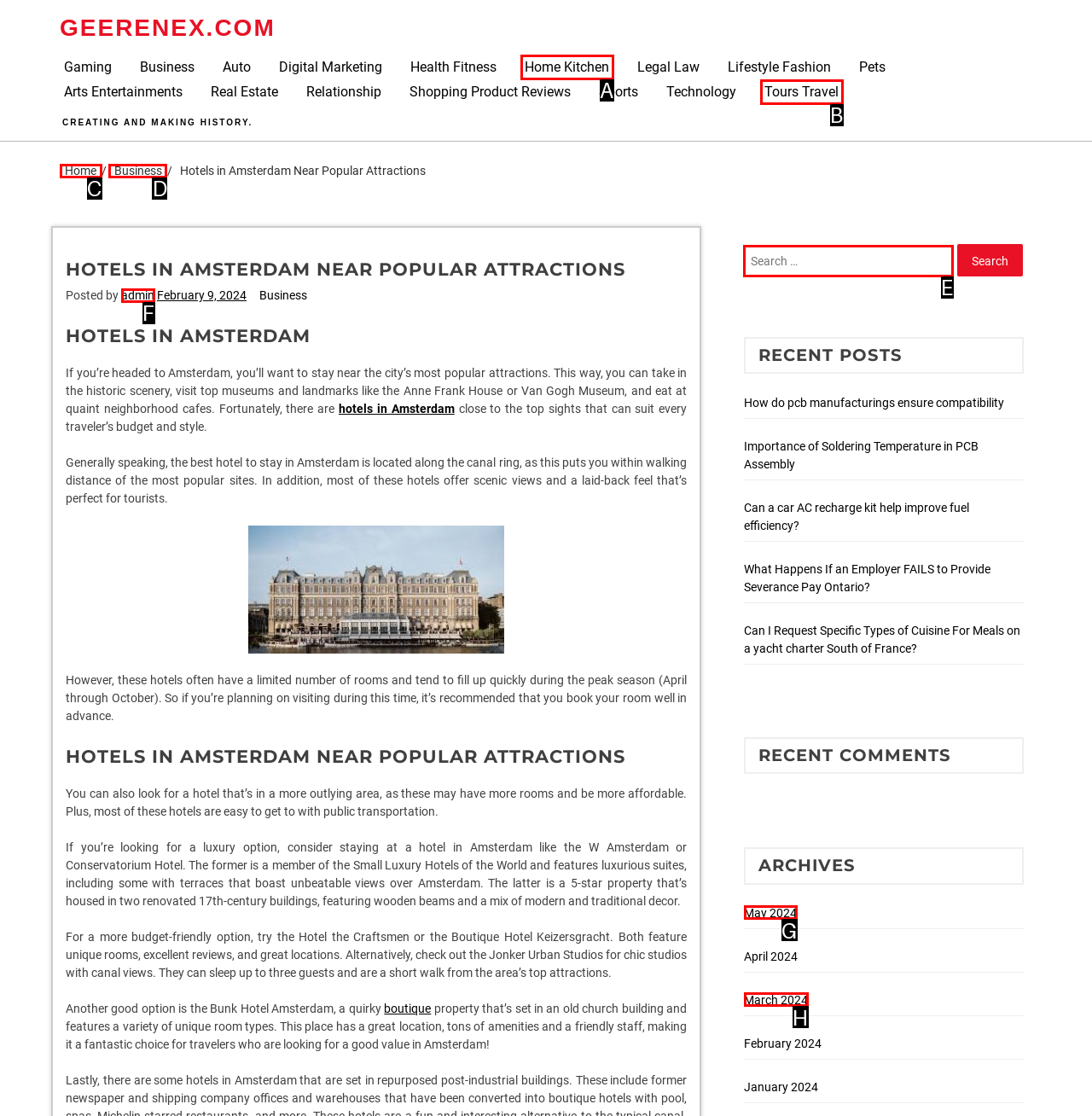Select the letter of the option that should be clicked to achieve the specified task: Search for hotels. Respond with just the letter.

E